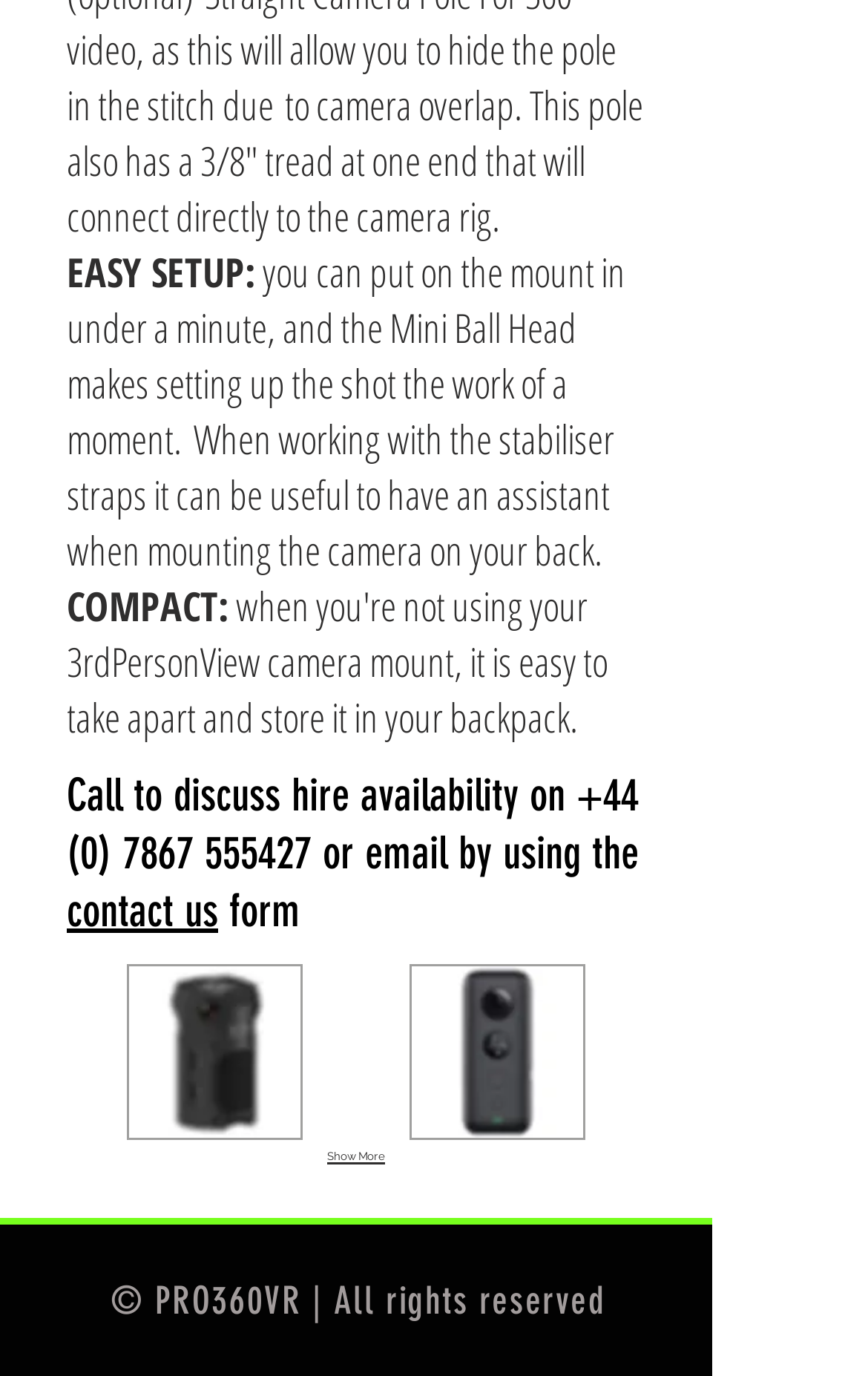What is the function of the 'Show More' button?
Please ensure your answer to the question is detailed and covers all necessary aspects.

I found the answer by looking at the button 'Show More' inside the 'Matrix gallery' region, which suggests that it is used to show more items in the gallery.